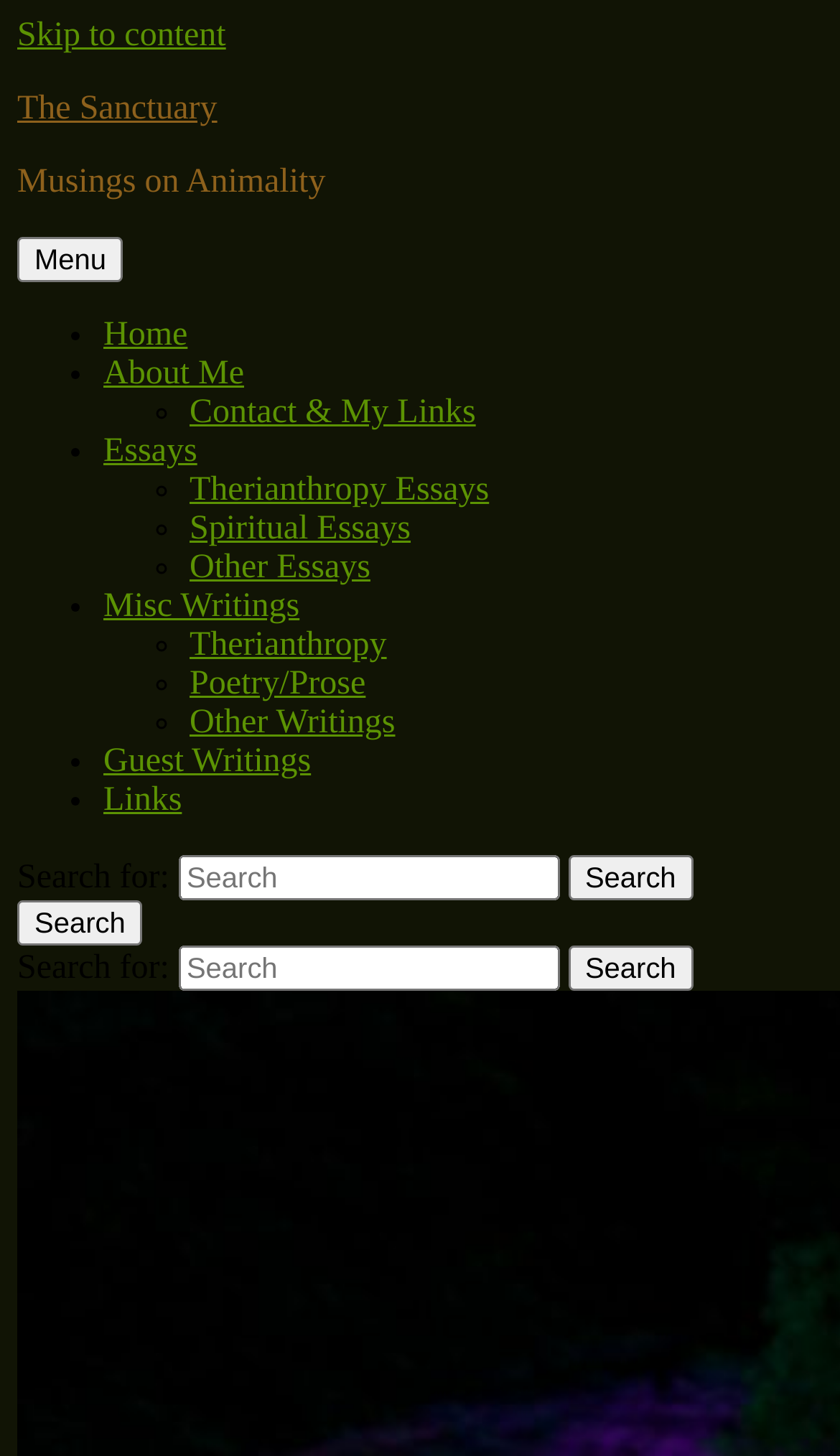Pinpoint the bounding box coordinates of the clickable element needed to complete the instruction: "Learn more about the 'Article Library'". The coordinates should be provided as four float numbers between 0 and 1: [left, top, right, bottom].

None